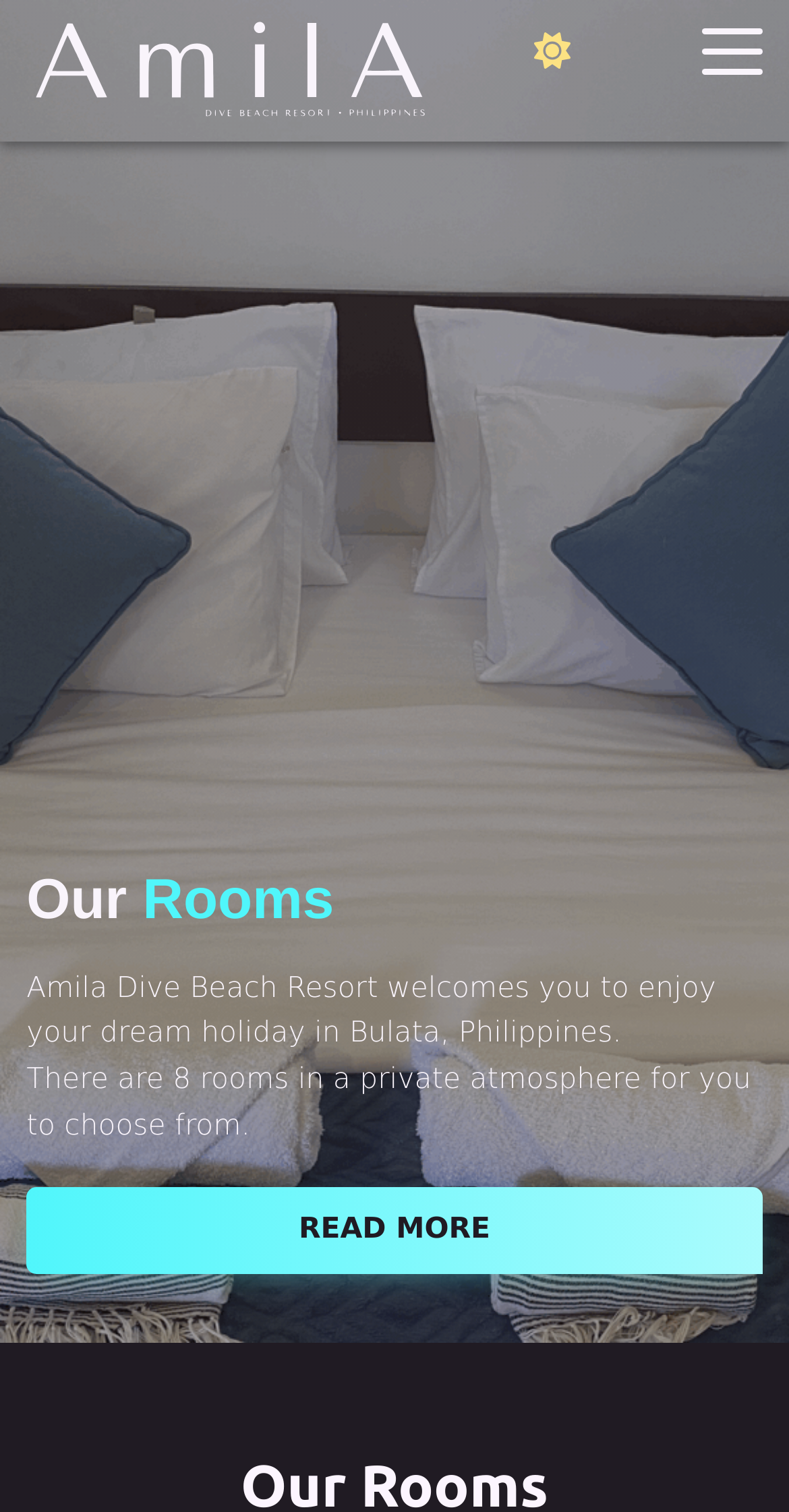What is the location of the Amila Dive Beach Resort?
Relying on the image, give a concise answer in one word or a brief phrase.

Bulata, Philippines